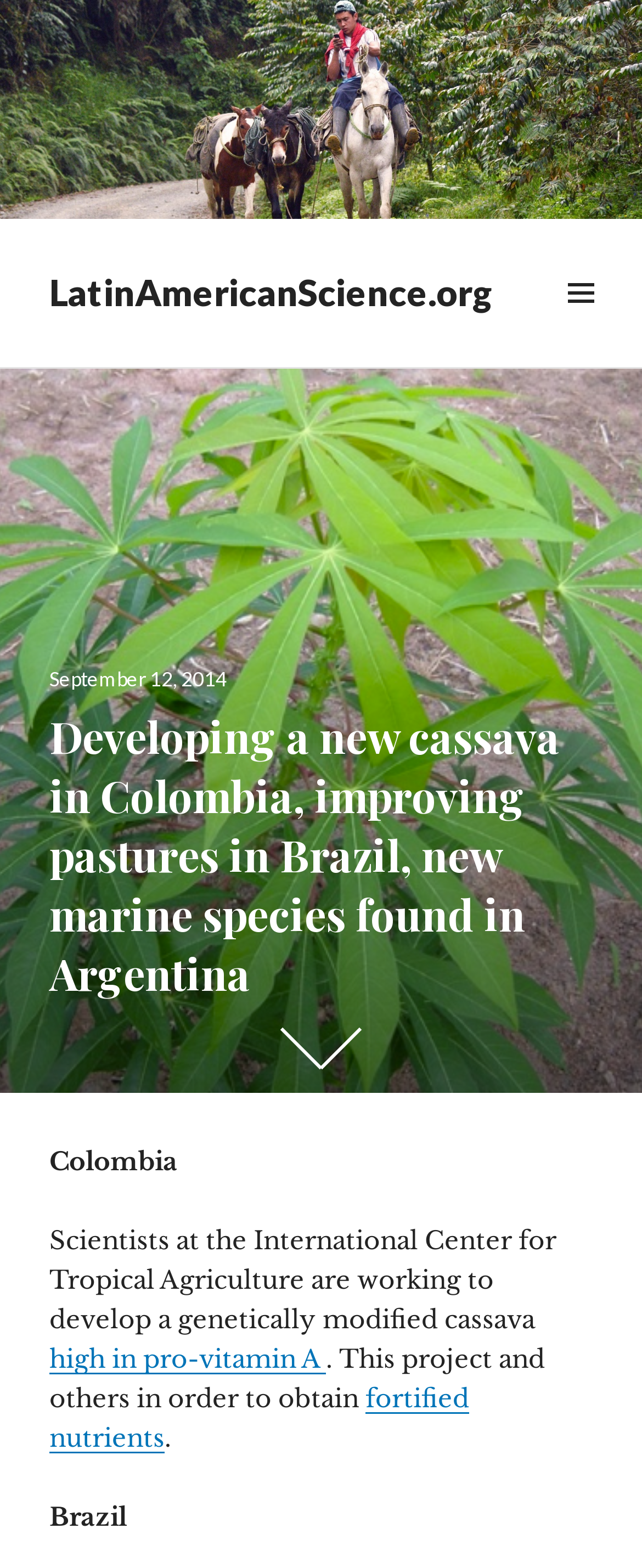Extract the bounding box coordinates for the described element: "LatinAmericanScience.org". The coordinates should be represented as four float numbers between 0 and 1: [left, top, right, bottom].

[0.077, 0.172, 0.769, 0.201]